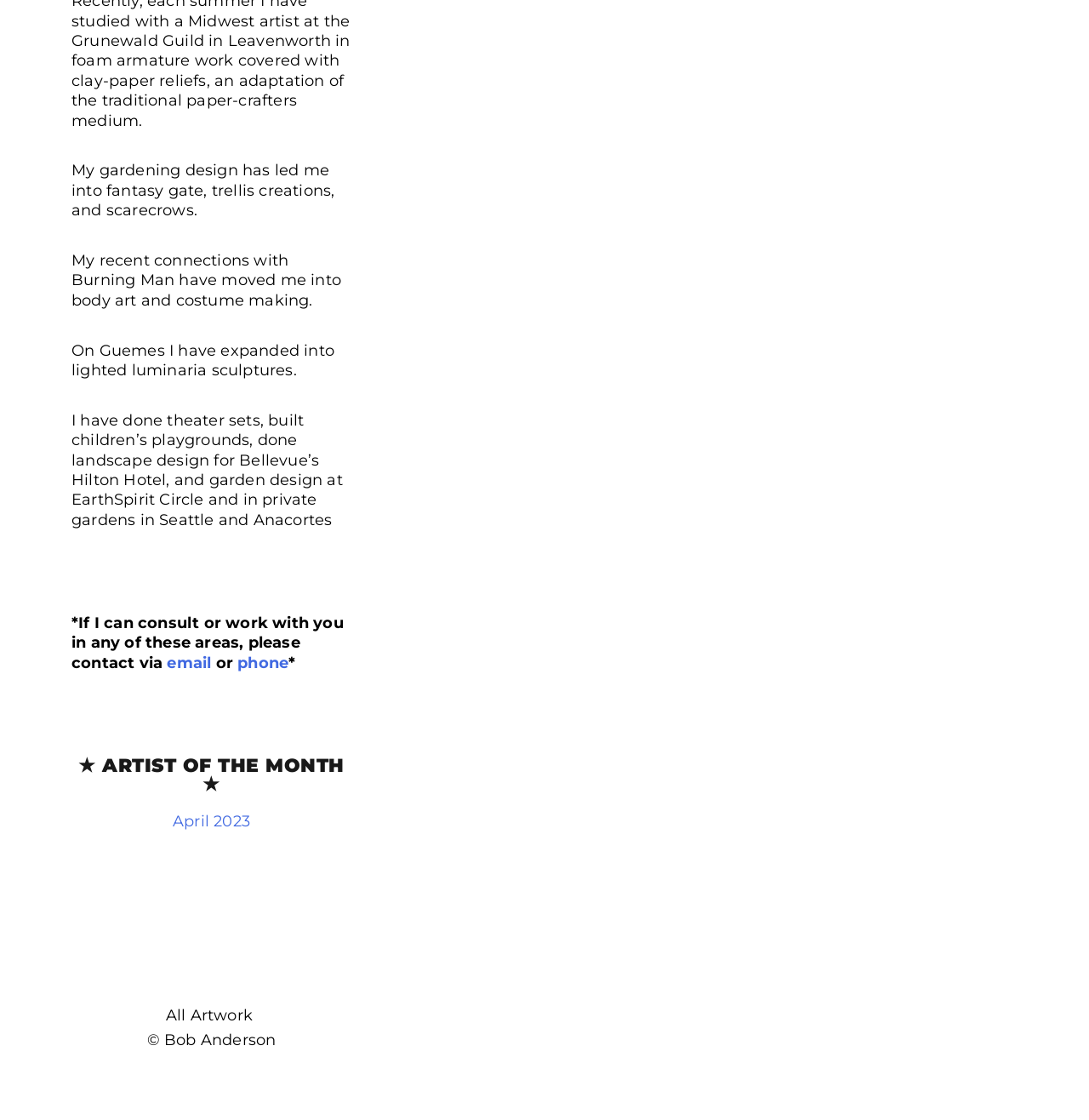Give a concise answer using only one word or phrase for this question:
What is the theme of the artist's work?

Fantasy and nature